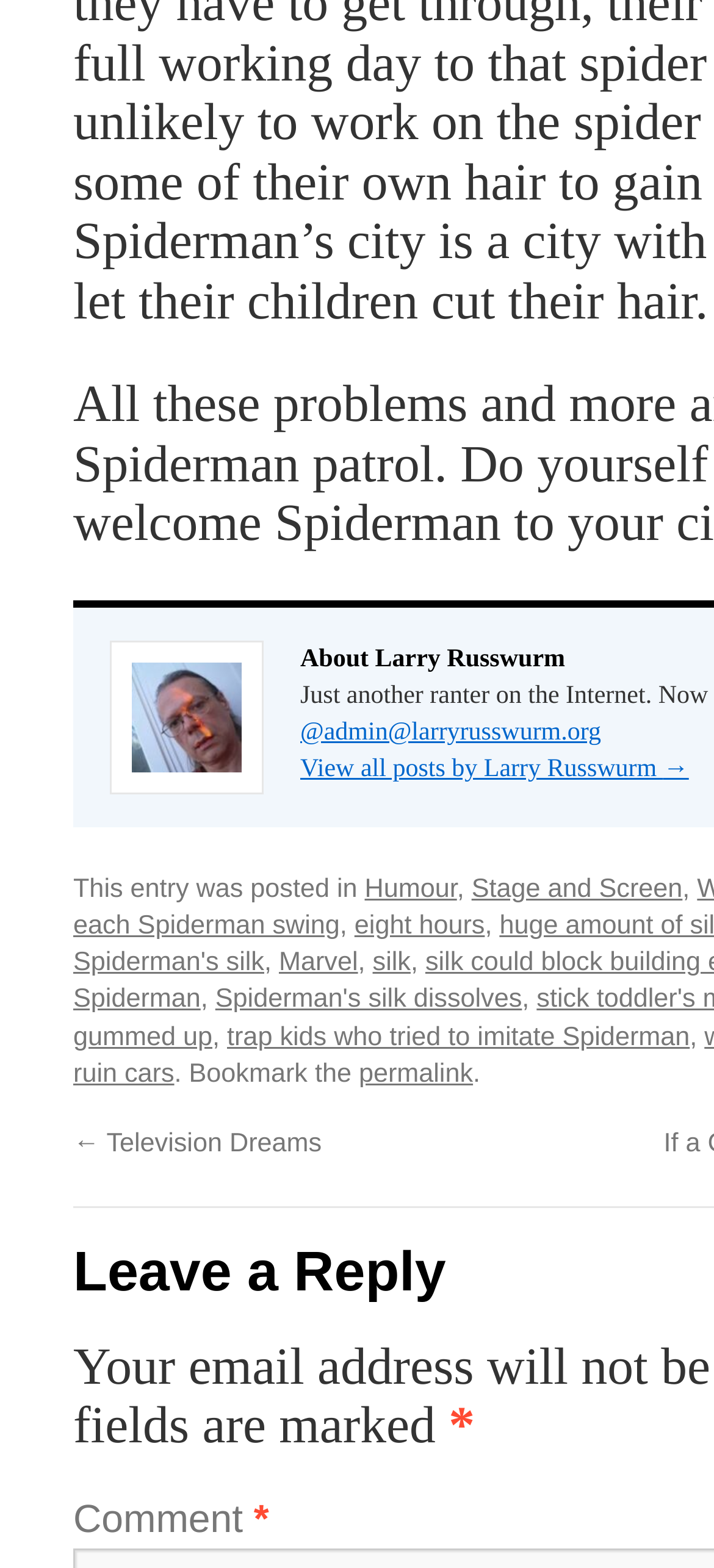Identify the bounding box coordinates for the region to click in order to carry out this instruction: "View all posts by Larry Russwurm". Provide the coordinates using four float numbers between 0 and 1, formatted as [left, top, right, bottom].

[0.421, 0.482, 0.965, 0.5]